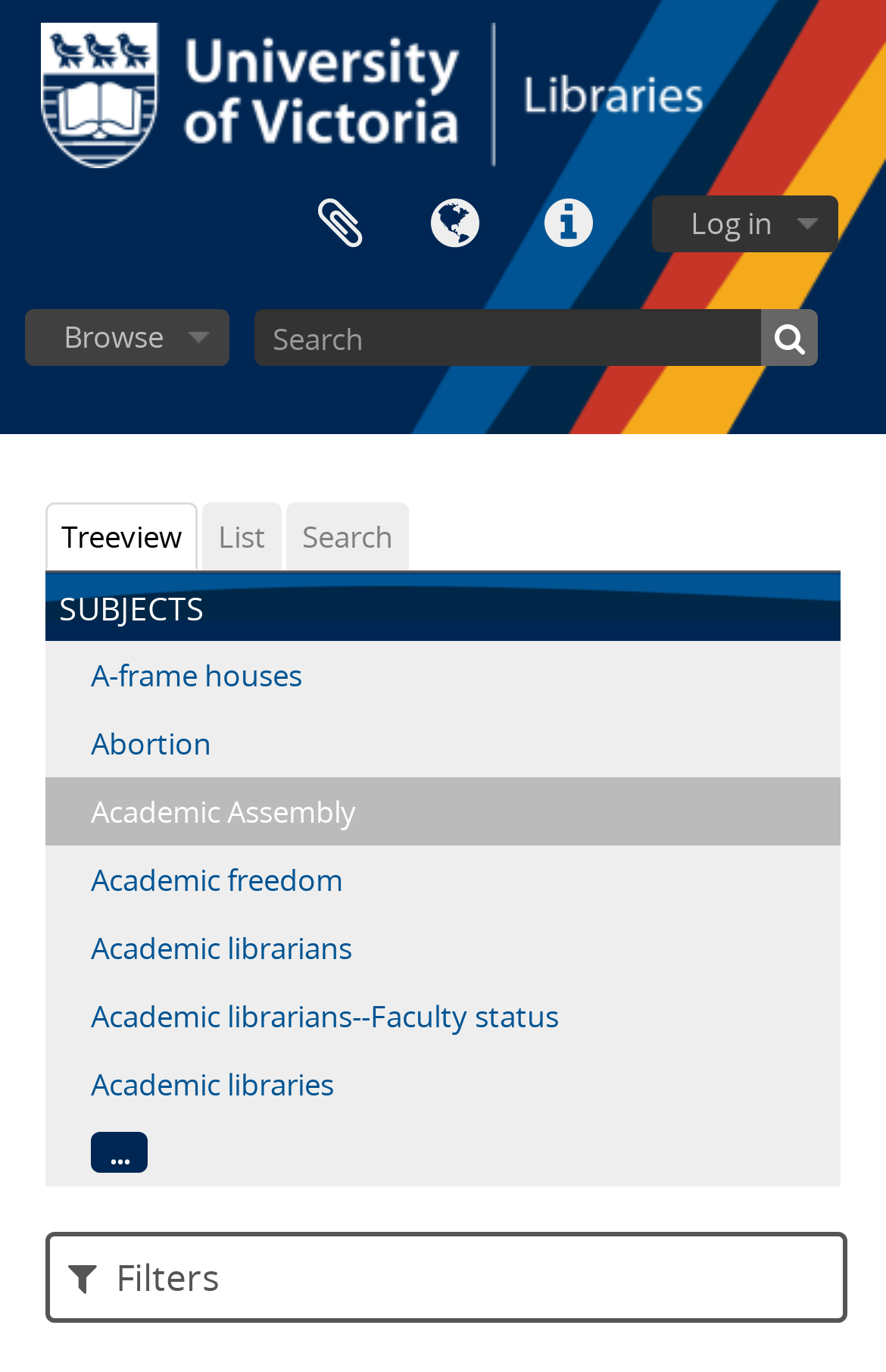How many buttons are there in the top-right corner?
Based on the screenshot, give a detailed explanation to answer the question.

In the top-right corner of the webpage, there are four buttons: 'Log in', 'Quick links', 'Language', and 'Clipboard'. These buttons are identified by their bounding box coordinates and element types.